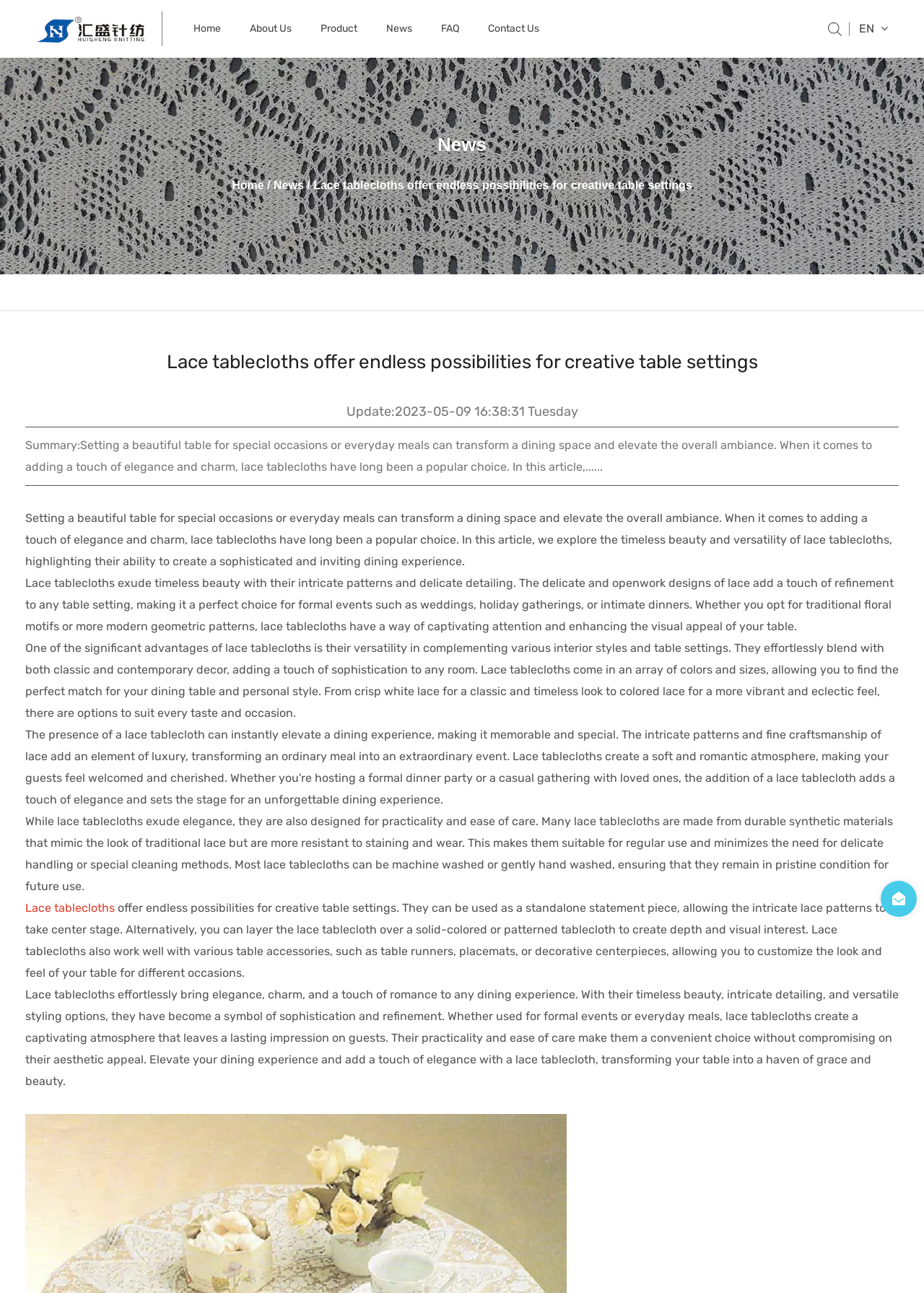Please identify the bounding box coordinates of the element I need to click to follow this instruction: "Click on the 'News' link".

[0.418, 0.0, 0.446, 0.045]